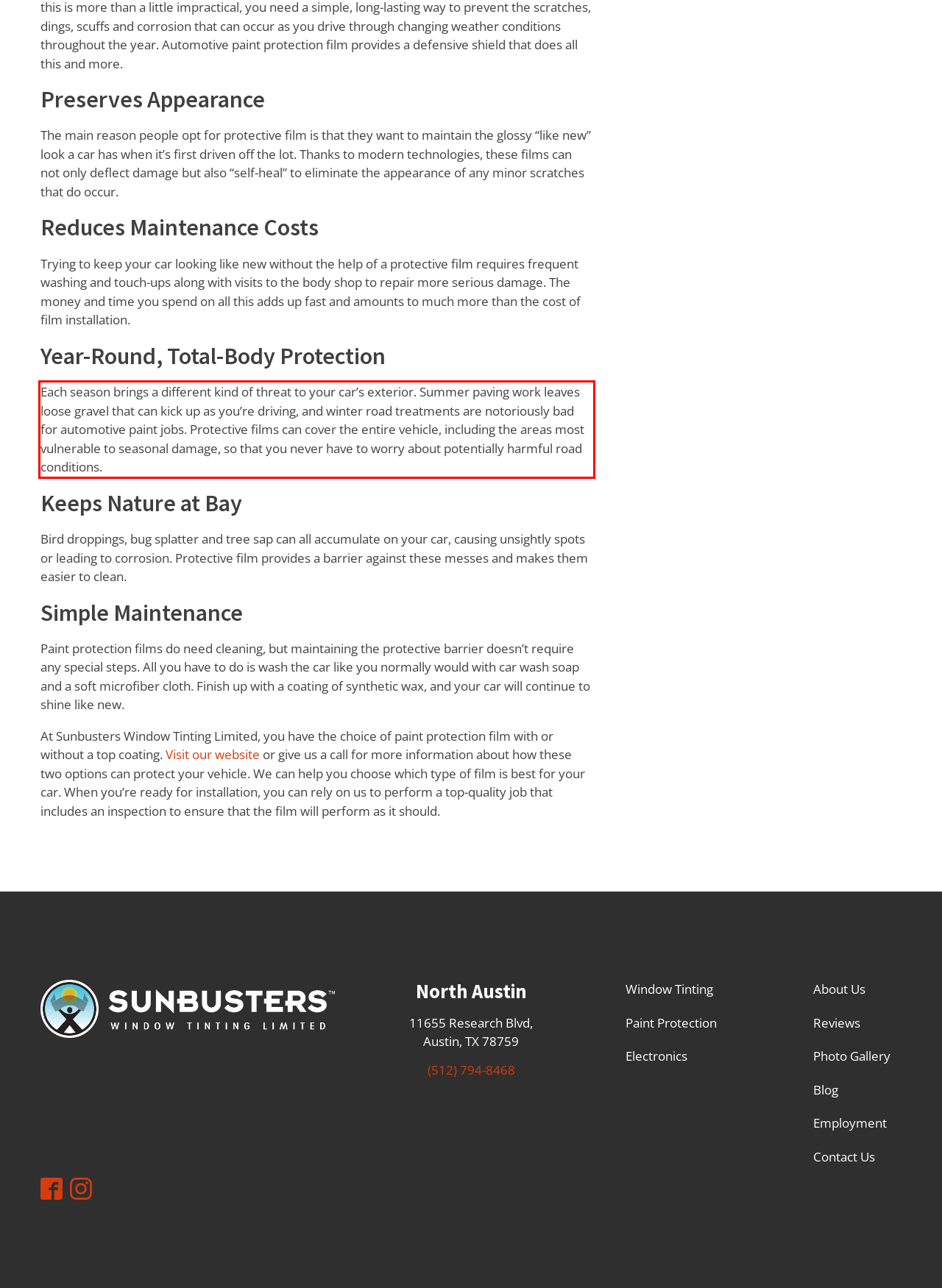Examine the screenshot of the webpage, locate the red bounding box, and perform OCR to extract the text contained within it.

Each season brings a different kind of threat to your car’s exterior. Summer paving work leaves loose gravel that can kick up as you’re driving, and winter road treatments are notoriously bad for automotive paint jobs. Protective films can cover the entire vehicle, including the areas most vulnerable to seasonal damage, so that you never have to worry about potentially harmful road conditions.